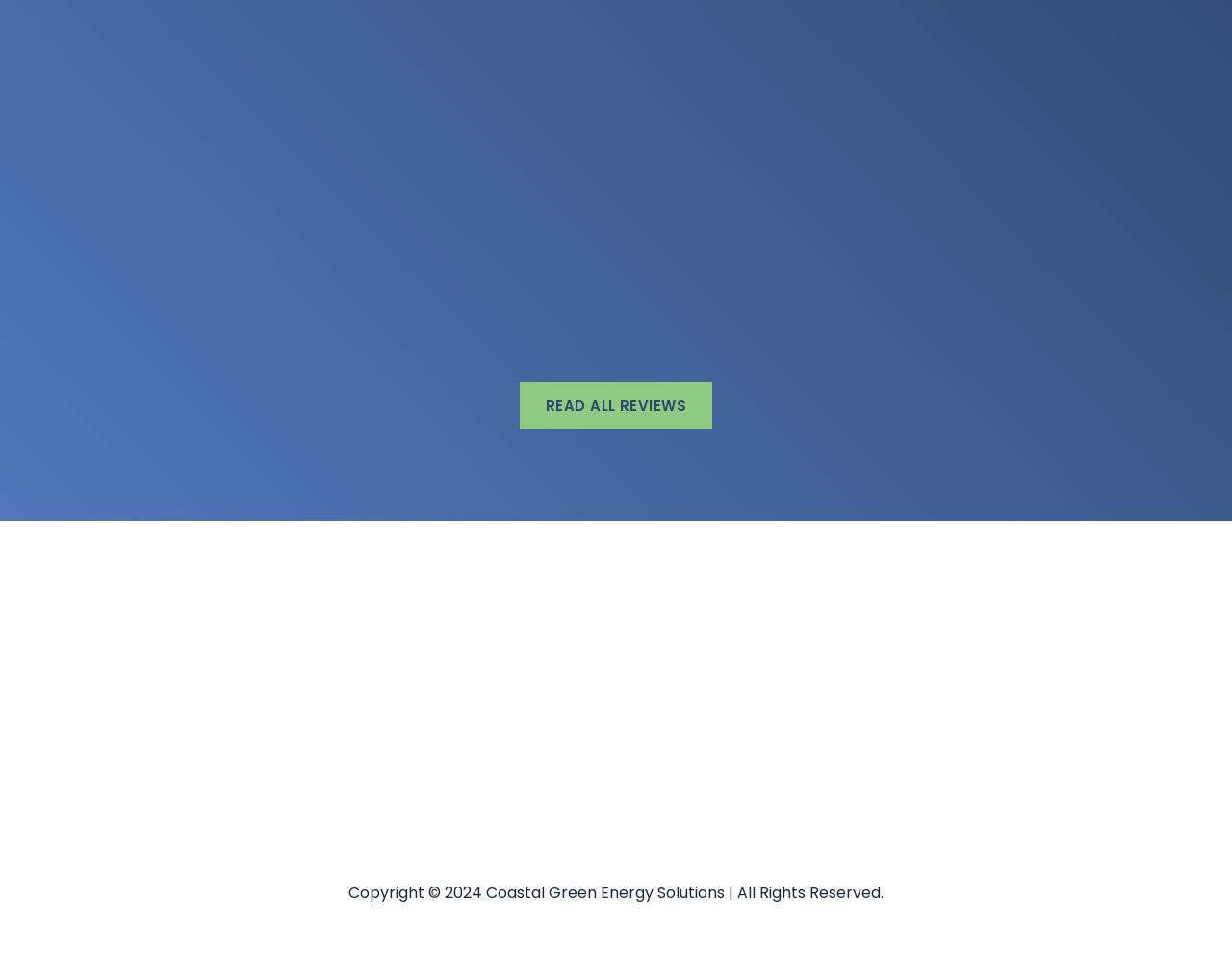Determine the coordinates of the bounding box that should be clicked to complete the instruction: "Click the 'READ ALL REVIEWS' link". The coordinates should be represented by four float numbers between 0 and 1: [left, top, right, bottom].

[0.422, 0.391, 0.578, 0.439]